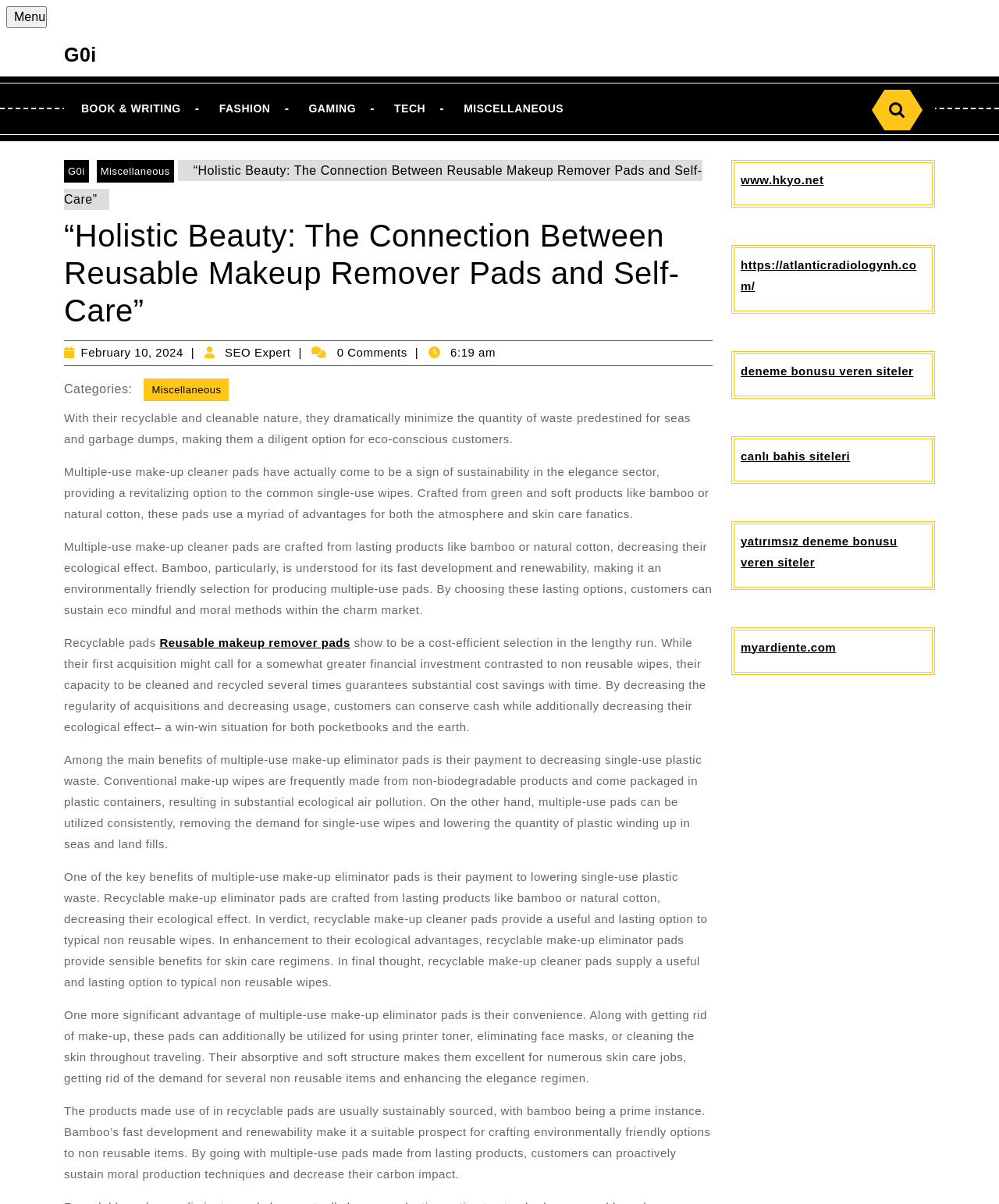Write an exhaustive caption that covers the webpage's main aspects.

This webpage is about holistic beauty, specifically the connection between reusable makeup remover pads and self-care. At the top, there is a menu with several tabs, including "BOOK & WRITING", "FASHION", "GAMING", "TECH", and "MISCELLANEOUS". Below the menu, there is a search bar with a "Search" button. 

The main content of the webpage is an article about reusable makeup remover pads. The article title is "Holistic Beauty: The Connection Between Reusable Makeup Remover Pads and Self-Care". Below the title, there is information about the author, "SEO Expert", and the date of publication, "February 10, 2024". The article has no comments.

The article discusses the benefits of reusable makeup remover pads, including their eco-friendly nature, cost-effectiveness, and convenience. The pads are made from sustainable materials like bamboo or natural cotton, reducing waste and environmental pollution. They can be used multiple times, reducing the need for single-use wipes and saving money in the long run. The article also highlights the versatility of reusable pads, which can be used for various skin care tasks beyond makeup removal.

On the right side of the webpage, there are several complementary links to other websites, including "www.hkyo.net", "https://atlanticradiologynh.com/", "deneme bonusu veren siteler", "canlı bahis siteleri", "yatırımsız deneme bonusu veren siteler", and "myardiente.com".